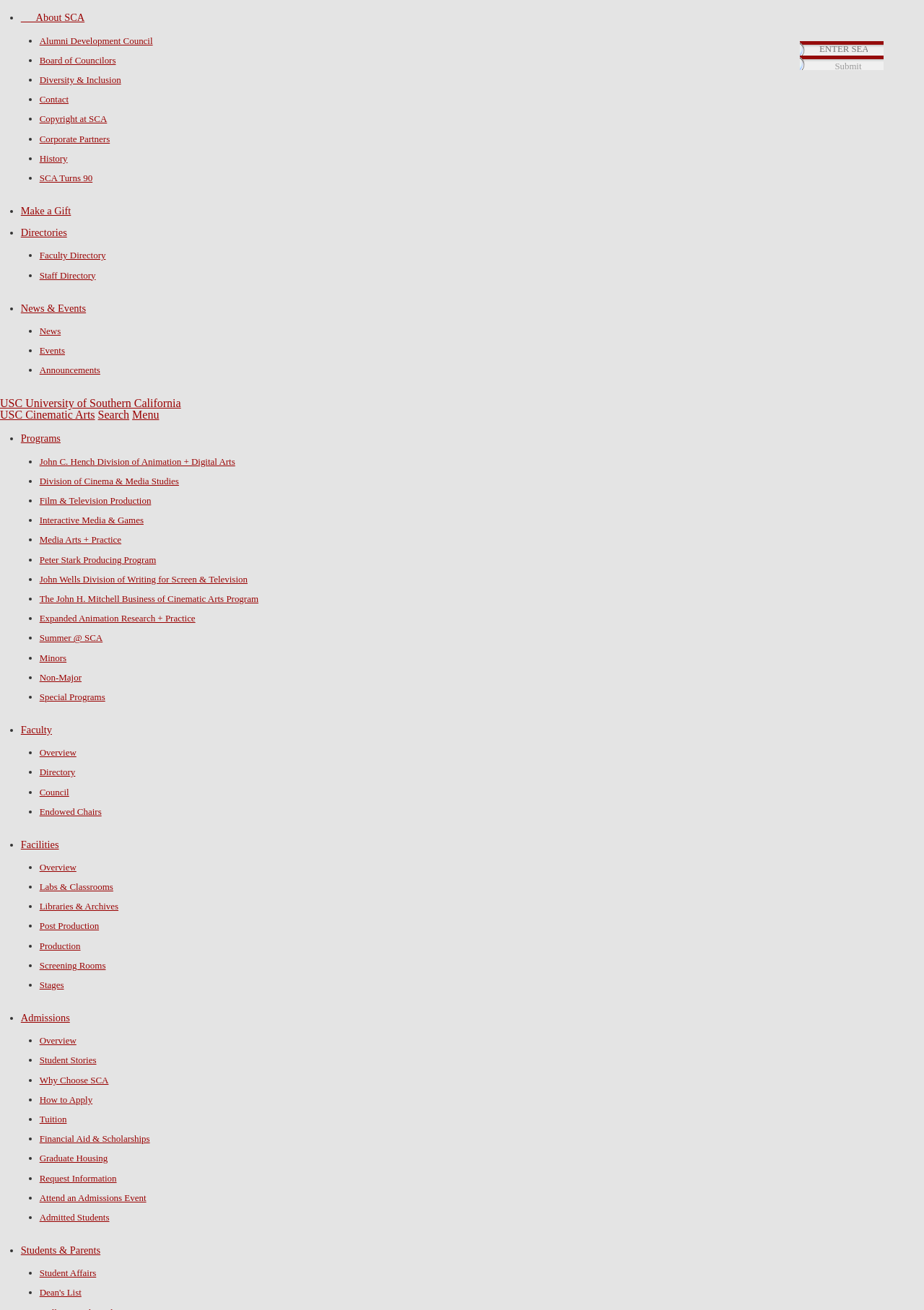What is the name of the program that focuses on the business of cinematic arts?
Could you please answer the question thoroughly and with as much detail as possible?

I found the answer by looking at the list of links under the 'Programs' section, which includes a link to 'The John H. Mitchell Business of Cinematic Arts Program', indicating that this is the program that focuses on the business of cinematic arts.